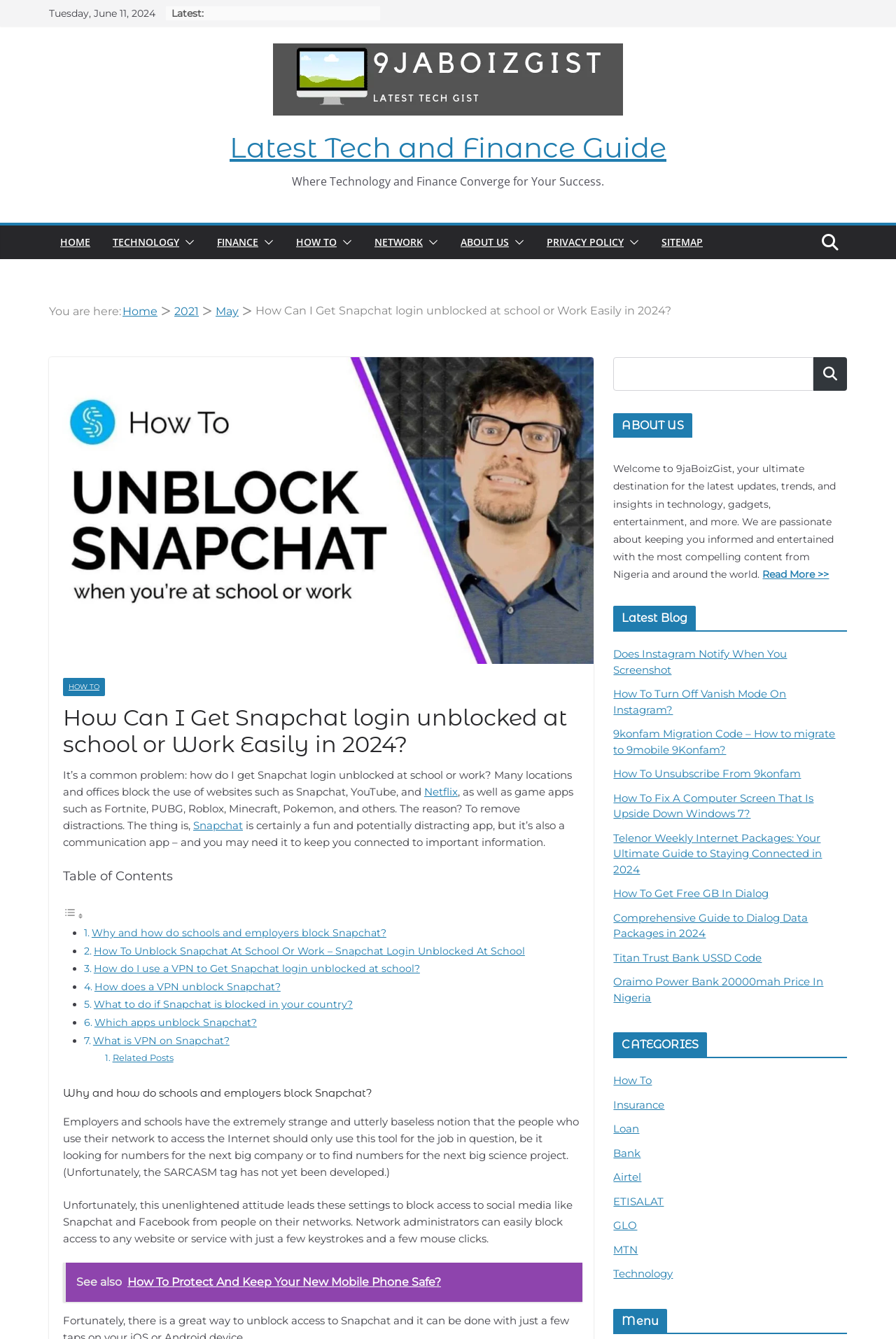Given the element description, predict the bounding box coordinates in the format (top-left x, top-left y, bottom-right x, bottom-right y), using floating point numbers between 0 and 1: Gallery

None